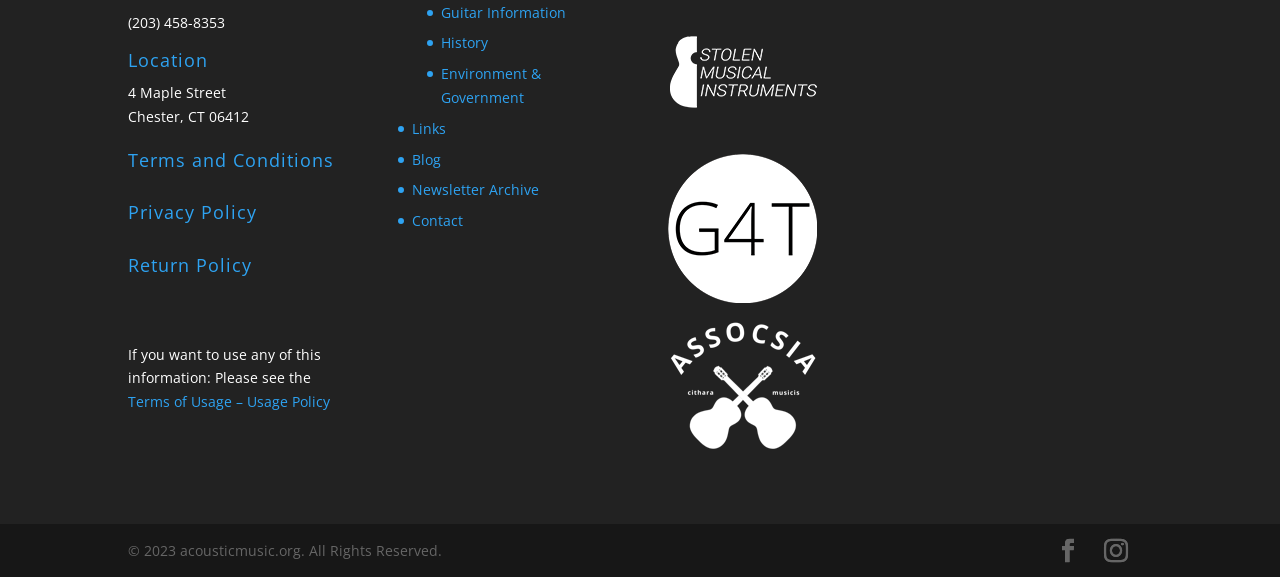What is the address of the location?
Based on the visual content, answer with a single word or a brief phrase.

4 Maple Street, Chester, CT 06412